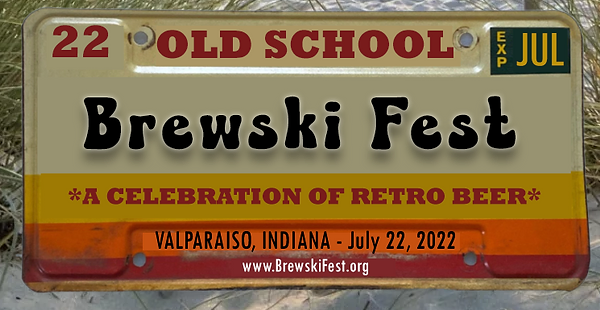What is the name of the event being celebrated?
Examine the screenshot and reply with a single word or phrase.

Brewski Fest